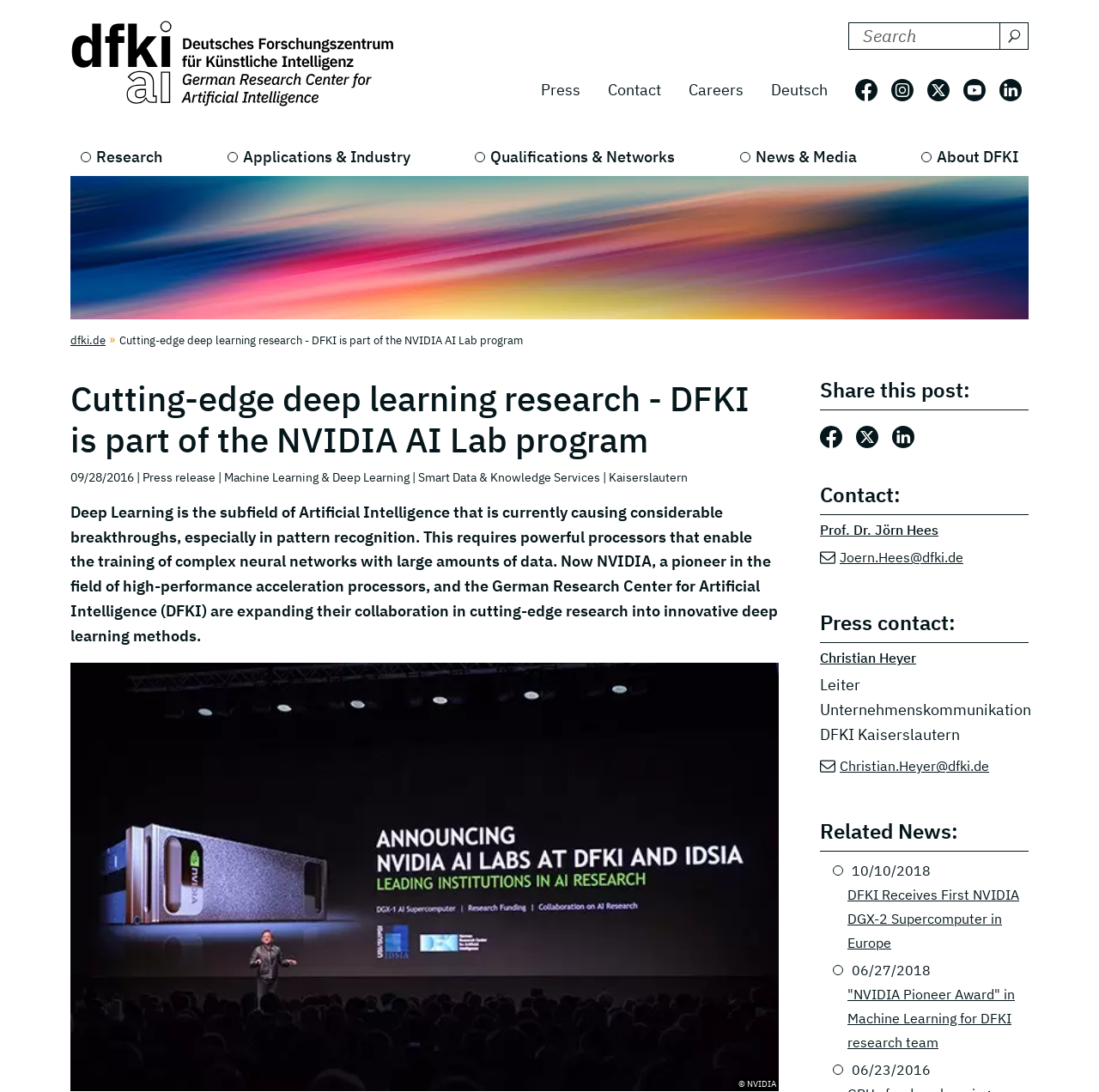Indicate the bounding box coordinates of the element that needs to be clicked to satisfy the following instruction: "Read more about Research". The coordinates should be four float numbers between 0 and 1, i.e., [left, top, right, bottom].

[0.064, 0.126, 0.157, 0.161]